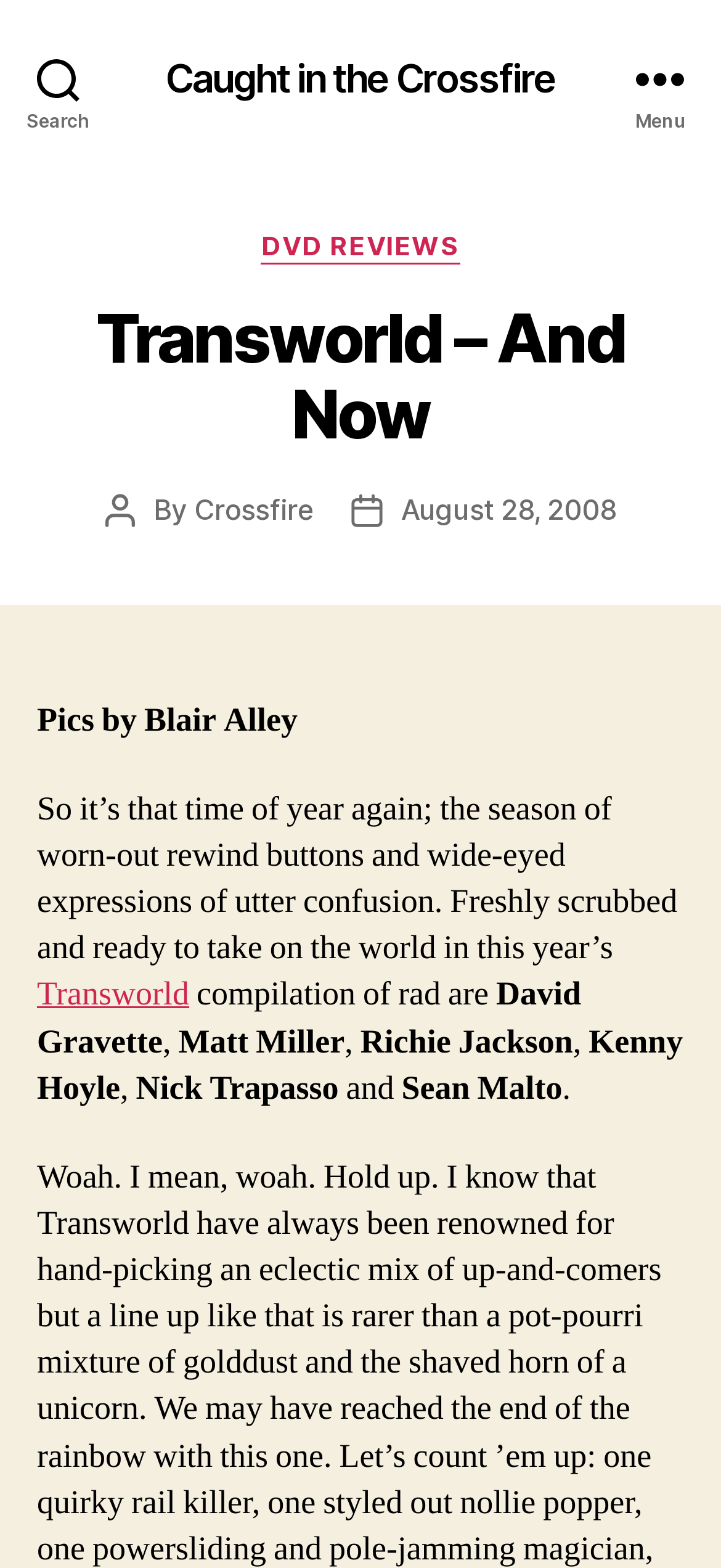How many skaters are mentioned in the article? Please answer the question using a single word or phrase based on the image.

6